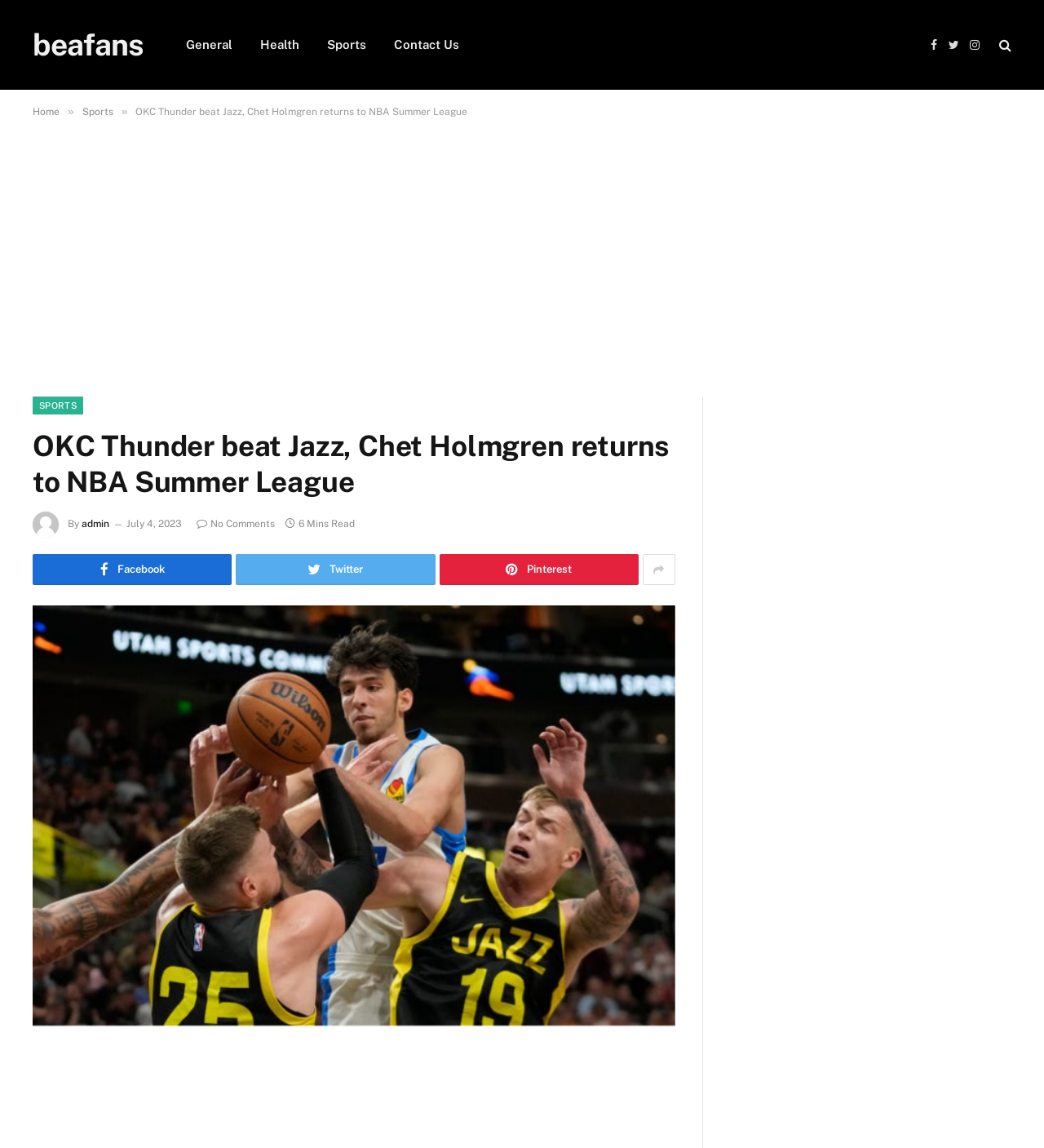Locate the bounding box coordinates of the clickable area to execute the instruction: "View the article by admin". Provide the coordinates as four float numbers between 0 and 1, represented as [left, top, right, bottom].

[0.078, 0.452, 0.105, 0.461]